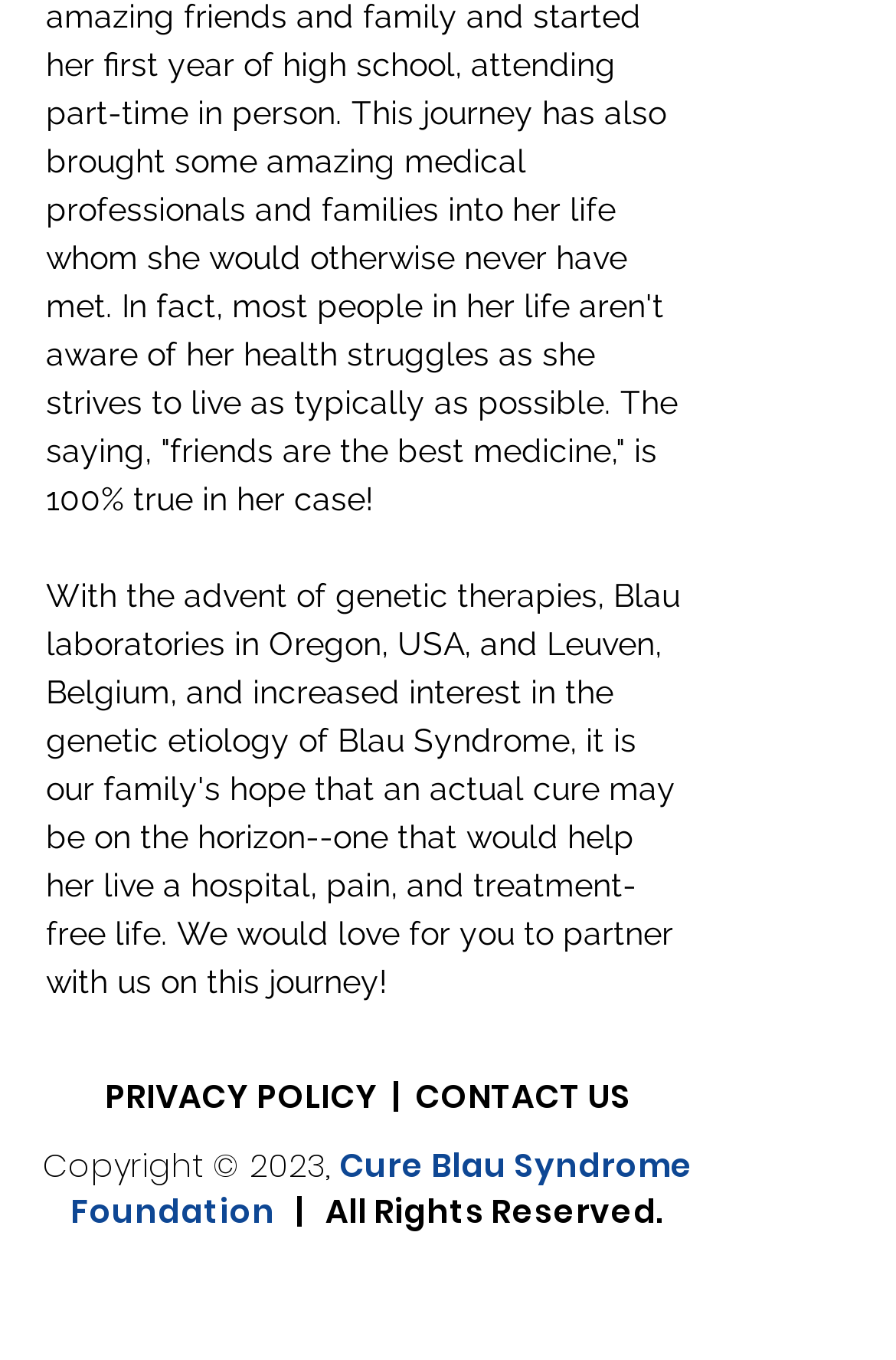What is the position of the Social Bar on the page?
Offer a detailed and full explanation in response to the question.

The Social Bar has a bounding box coordinate of [0.292, 0.936, 0.526, 0.979]. The y1 and y2 coordinates of the Social Bar are 0.936 and 0.979, respectively, which indicates that it is located at the bottom of the page.